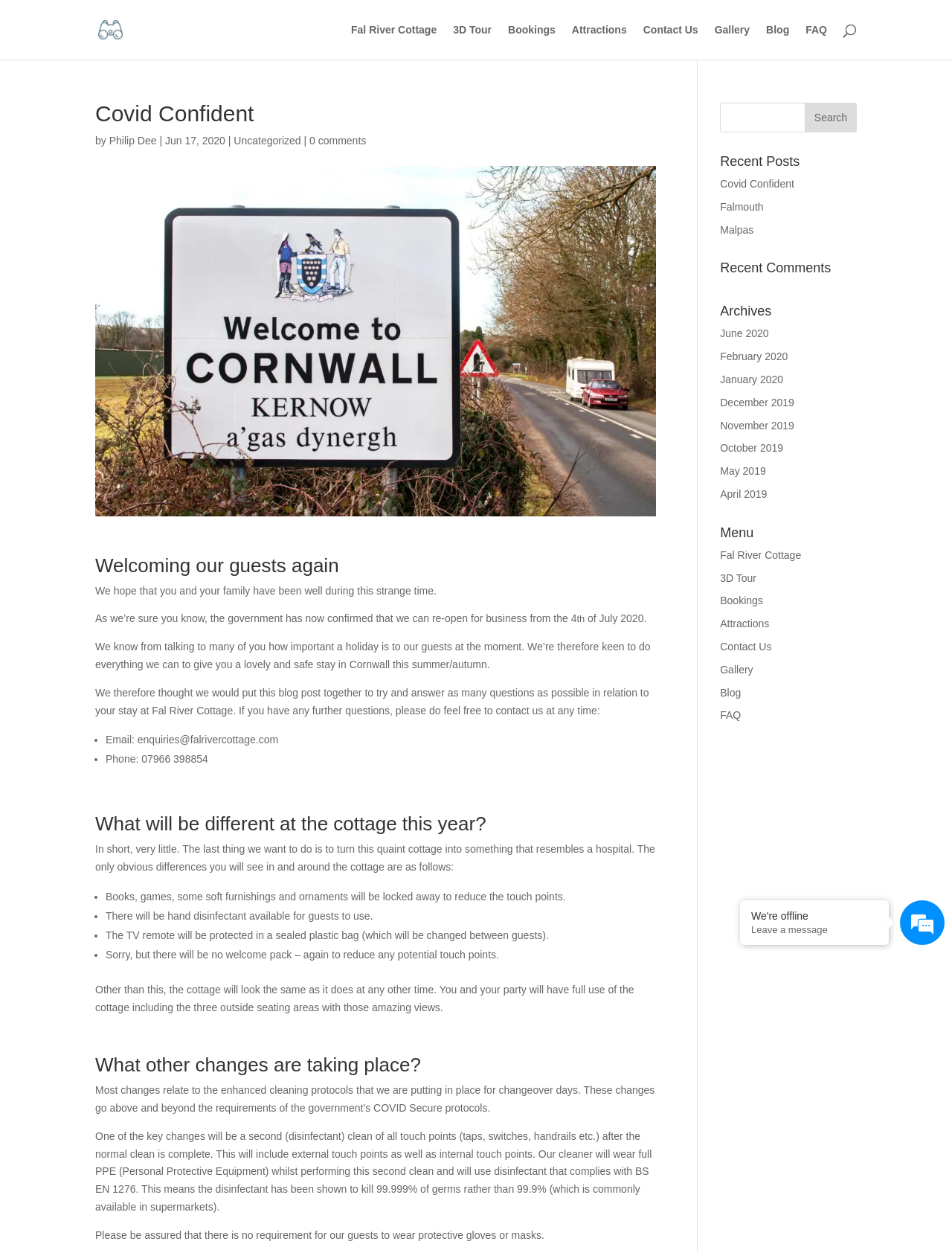Locate the bounding box coordinates of the element to click to perform the following action: 'Read the previous post'. The coordinates should be given as four float values between 0 and 1, in the form of [left, top, right, bottom].

None